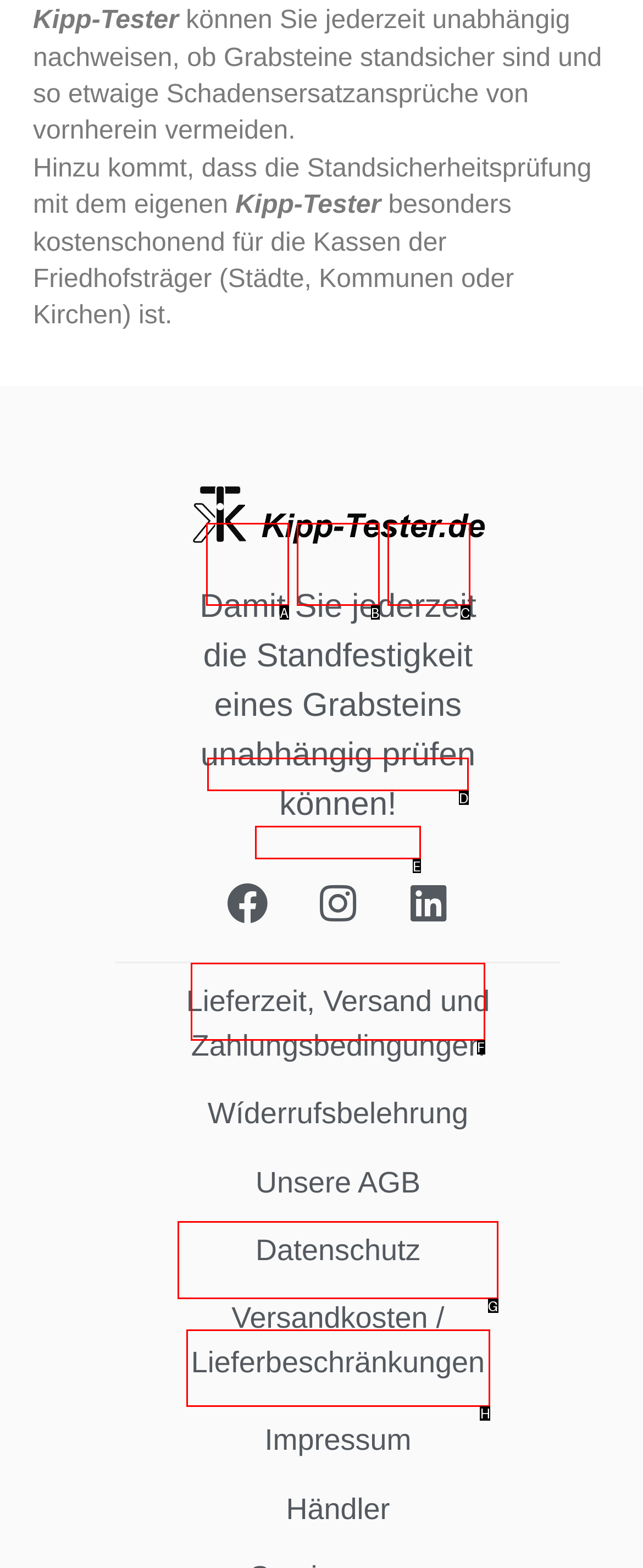Select the HTML element that should be clicked to accomplish the task: Check the delivery and payment terms Reply with the corresponding letter of the option.

H